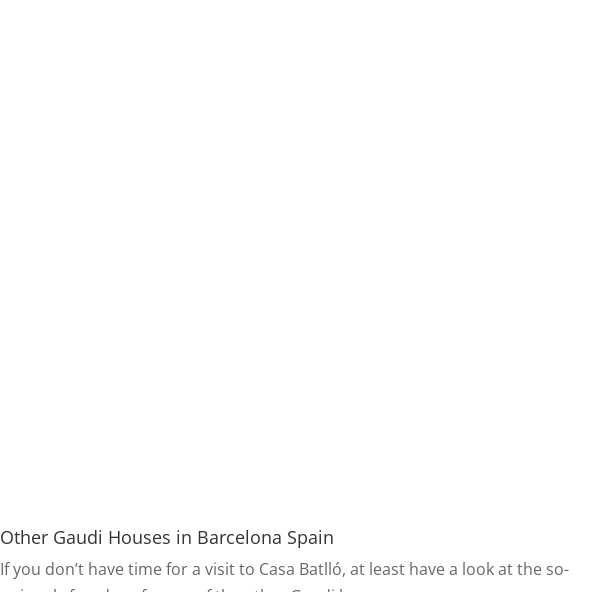Offer a detailed explanation of the image.

The image prominently features Casa Batlló, a stunning architectural masterpiece designed by the renowned architect Antoni Gaudí, located in the heart of Barcelona, Spain. The caption highlights the captivating beauty of not only Casa Batlló but also invites viewers to appreciate the unique façades of other Gaudí residences in the vicinity. For those unable to visit Casa Batlló directly, this serves as a reminder of the rich artistic heritage found throughout Barcelona, showcasing Gaudí's distinctive style that intertwines fantasy and nature. The accompanying text emphasizes that even a fleeting glimpse of these architectural wonders can be a rewarding experience for any visitor exploring the city.